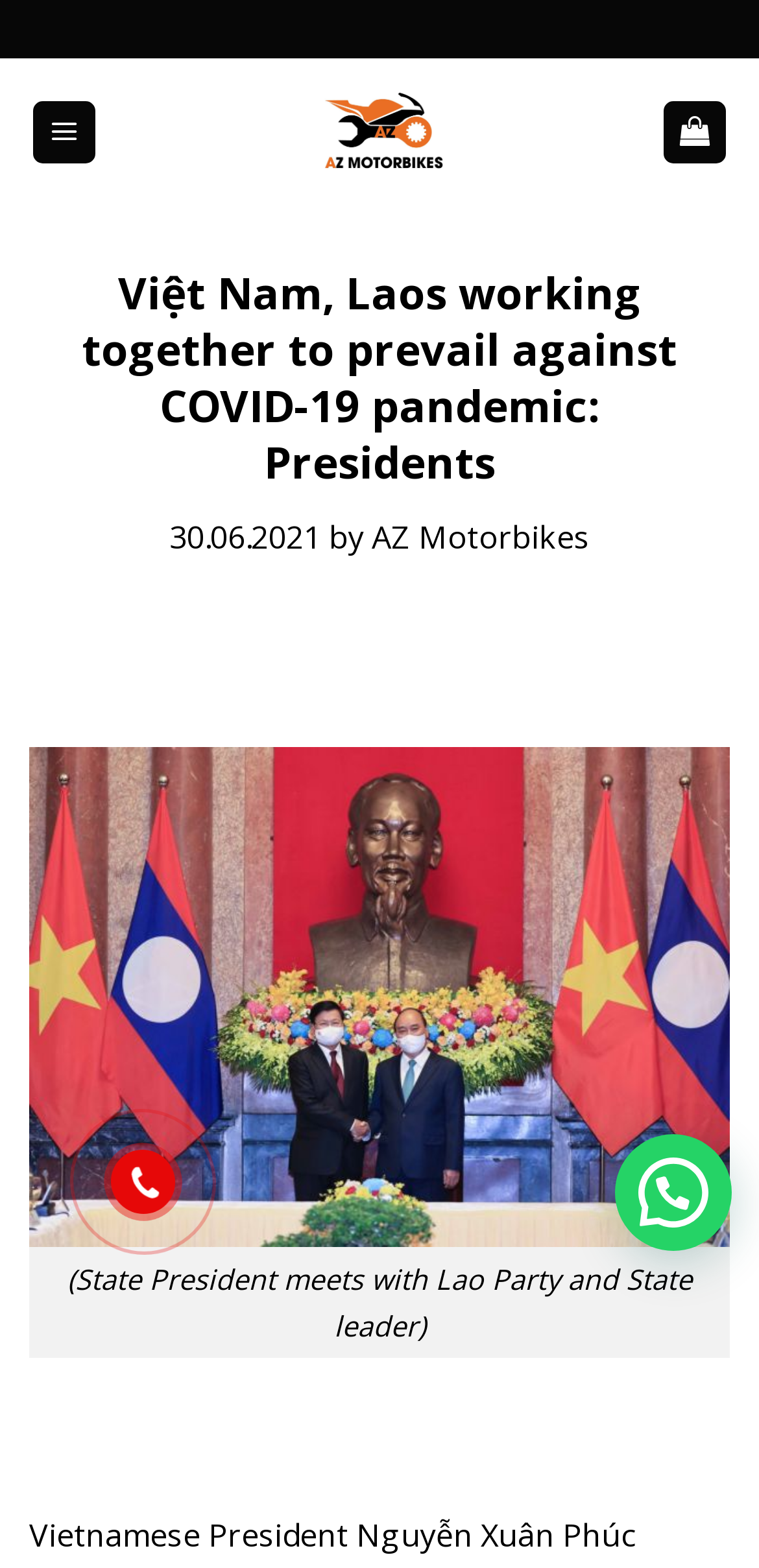Refer to the element description alt="Số điện thoại" and identify the corresponding bounding box in the screenshot. Format the coordinates as (top-left x, top-left y, bottom-right x, bottom-right y) with values in the range of 0 to 1.

[0.162, 0.741, 0.215, 0.766]